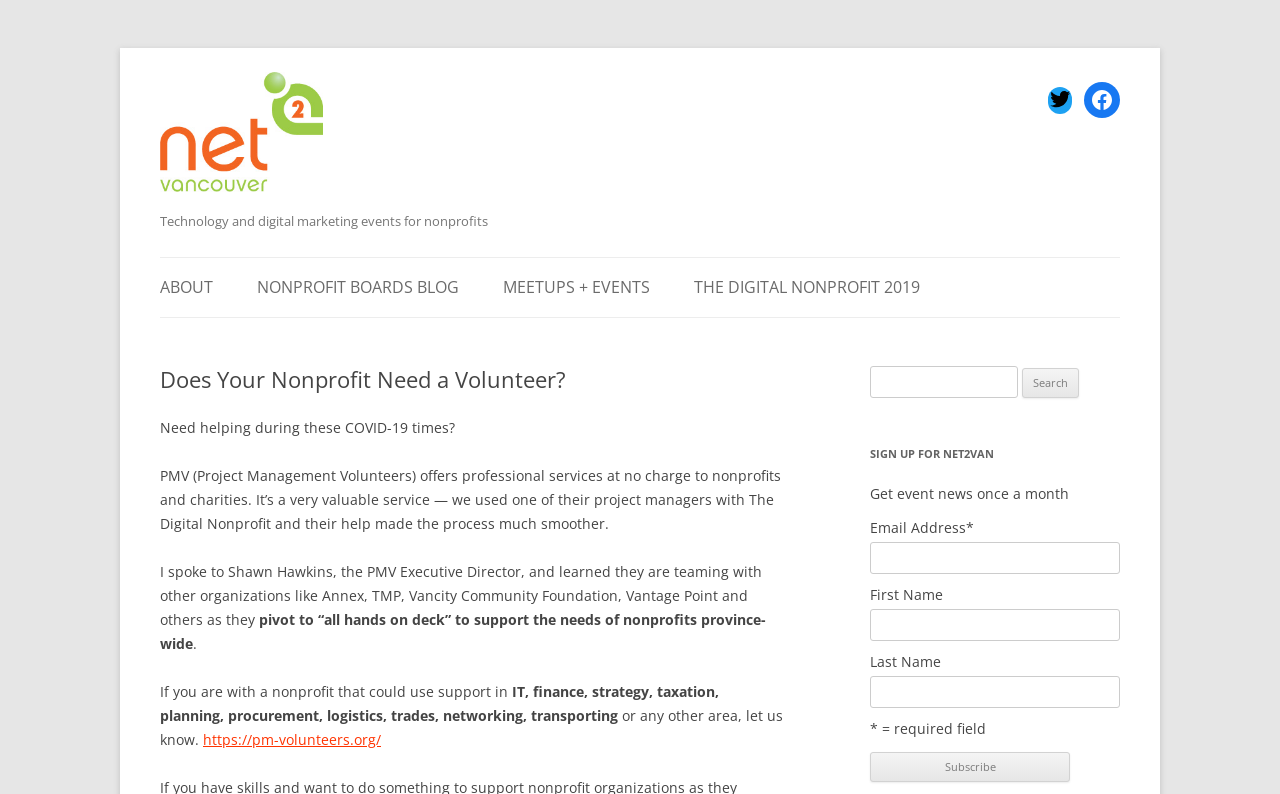What is the name of the event mentioned on the webpage?
Please provide an in-depth and detailed response to the question.

The webpage mentions 'The Digital Nonprofit 2019' as an event, which is linked to a webpage. This event is mentioned in the context of PMV's services.